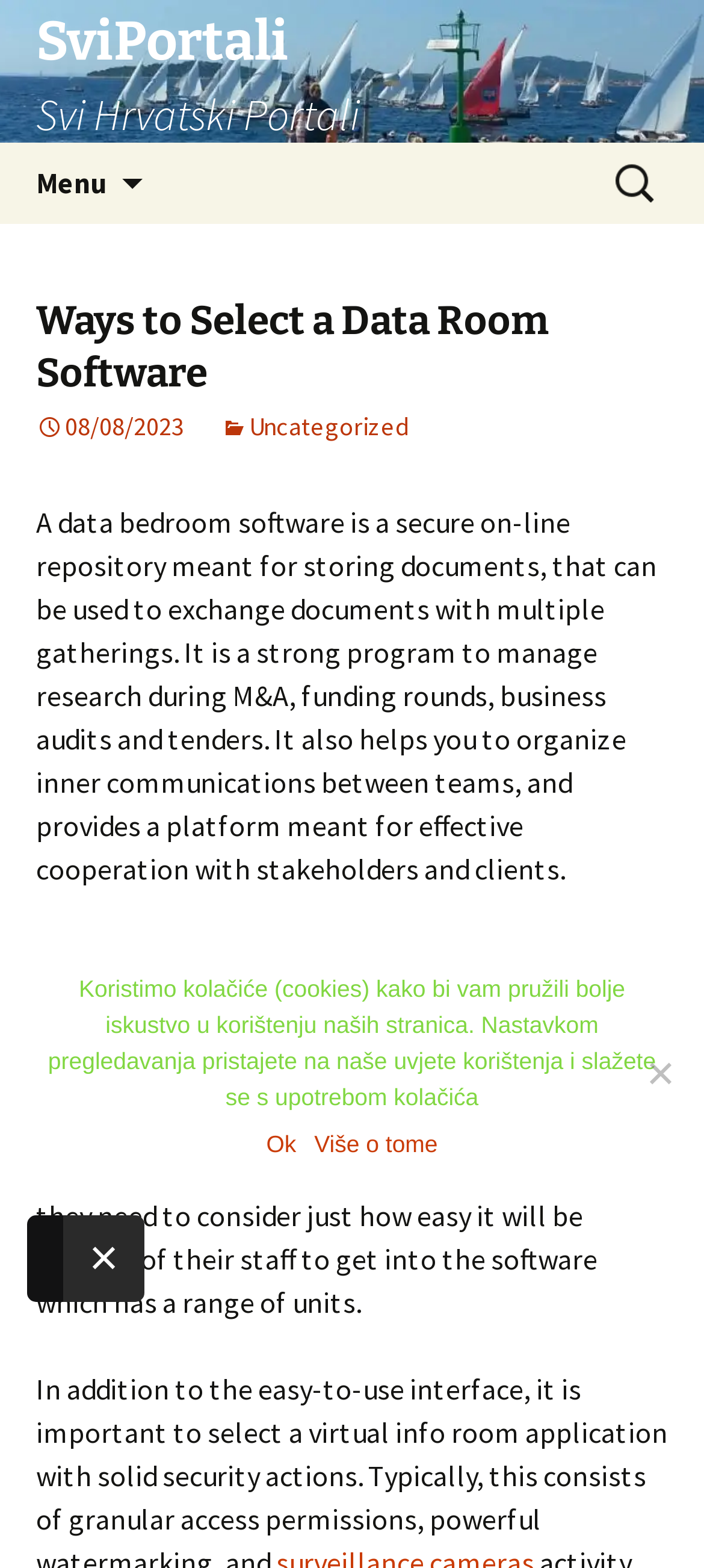What is the purpose of the search bar on the webpage?
Respond to the question with a well-detailed and thorough answer.

The search bar on the webpage is labeled as 'Search for:', suggesting that it is intended for users to search for specific content or keywords within the webpage.